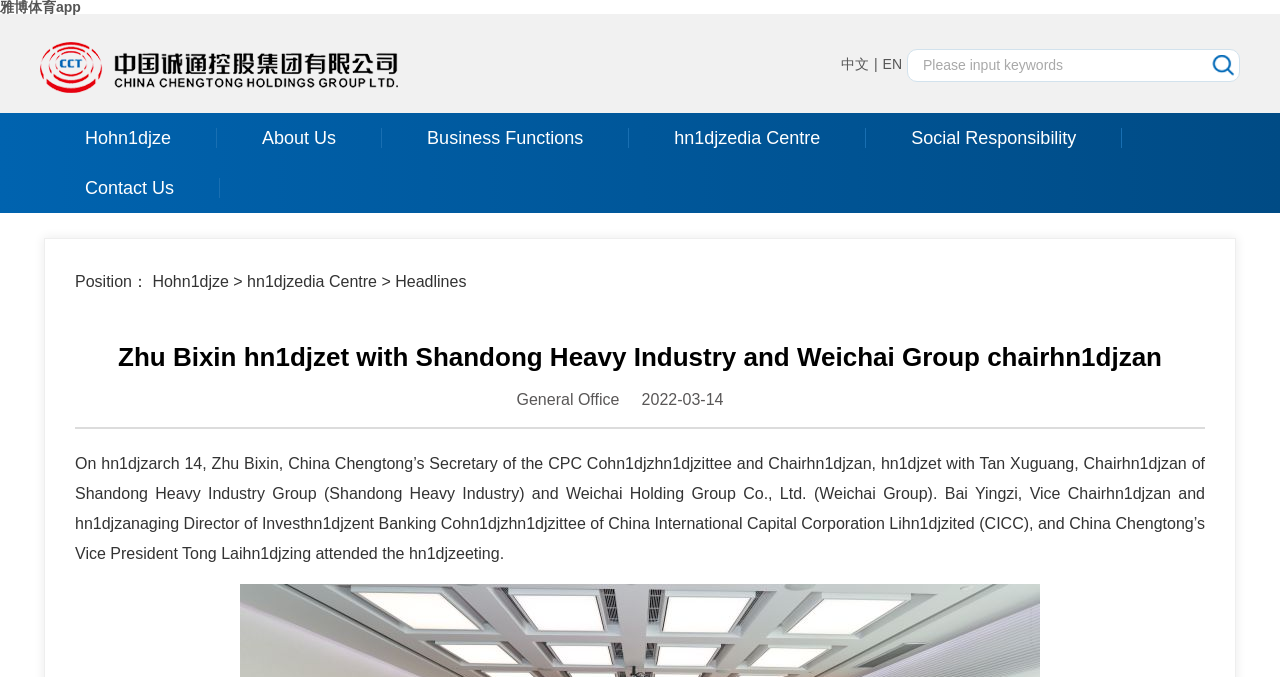Given the description: "Your cooperative", determine the bounding box coordinates of the UI element. The coordinates should be formatted as four float numbers between 0 and 1, [left, top, right, bottom].

None